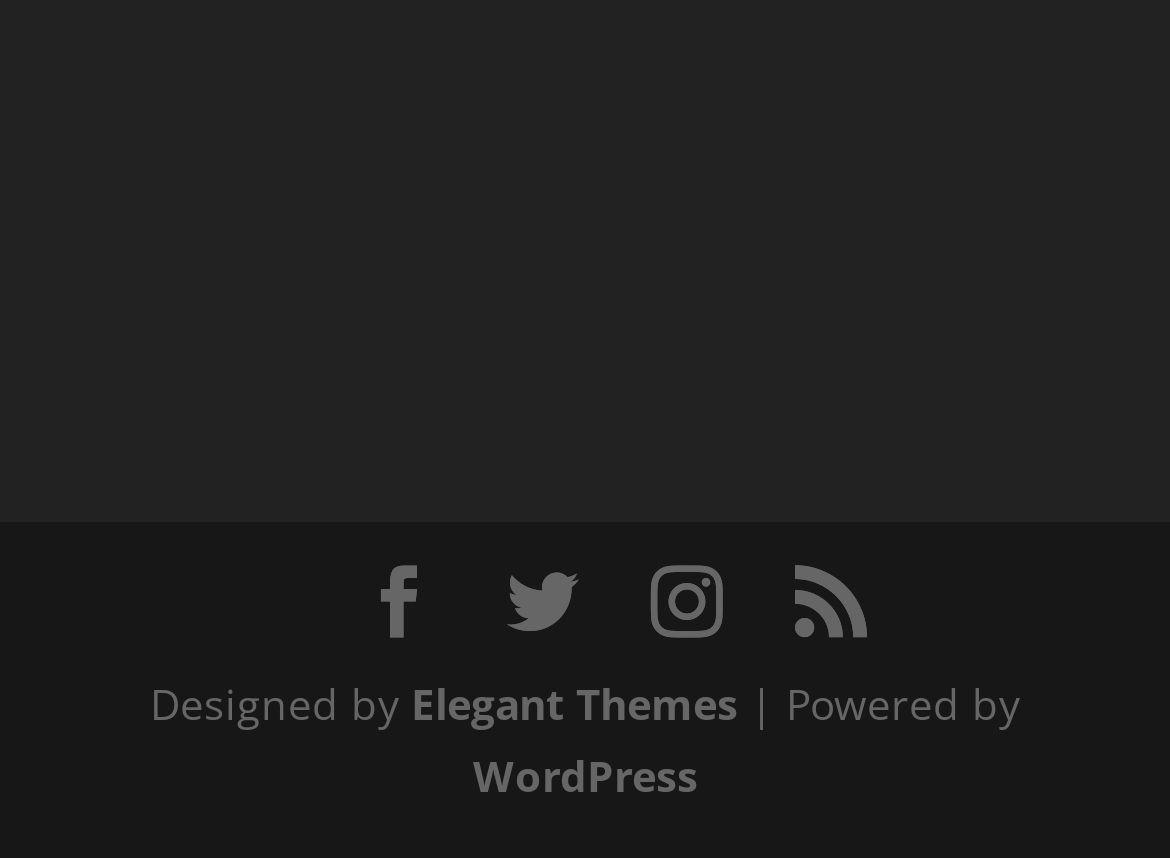Locate the bounding box coordinates of the clickable region necessary to complete the following instruction: "Explore the option of penis enlargement surgery". Provide the coordinates in the format of four float numbers between 0 and 1, i.e., [left, top, right, bottom].

[0.1, 0.229, 0.849, 0.379]